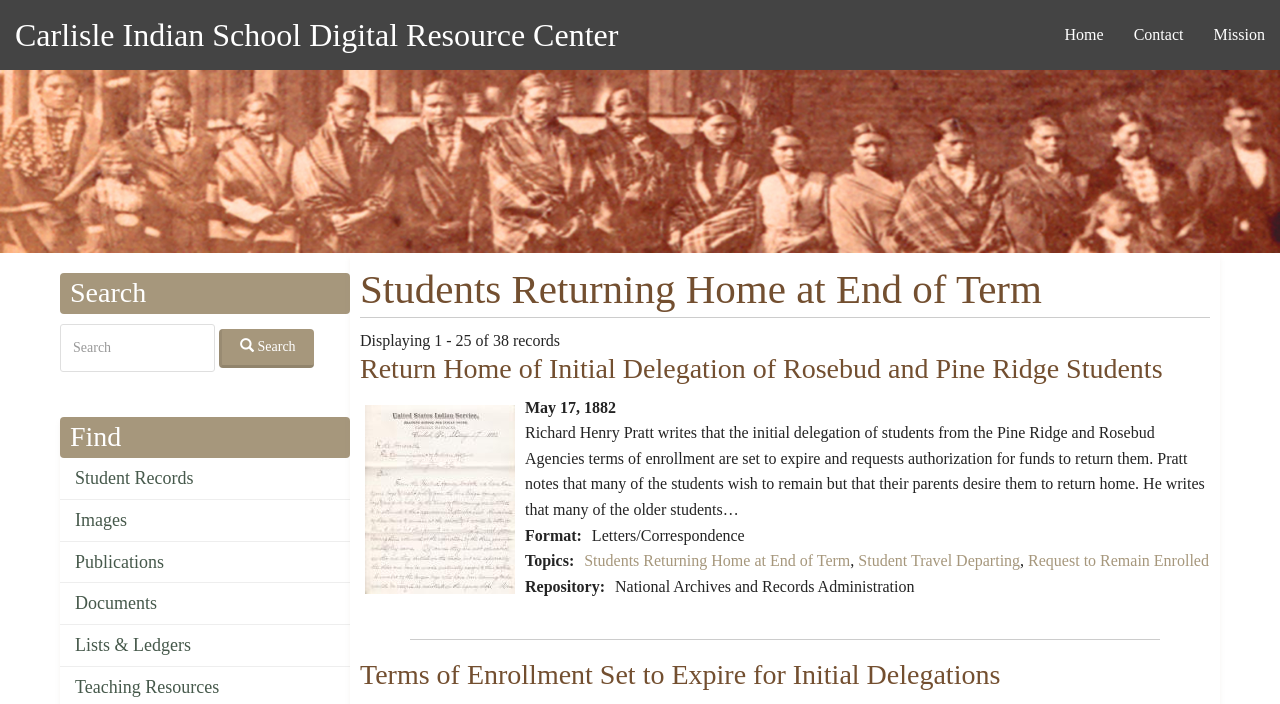Please determine the bounding box coordinates for the element that should be clicked to follow these instructions: "Browse images".

[0.047, 0.71, 0.273, 0.769]